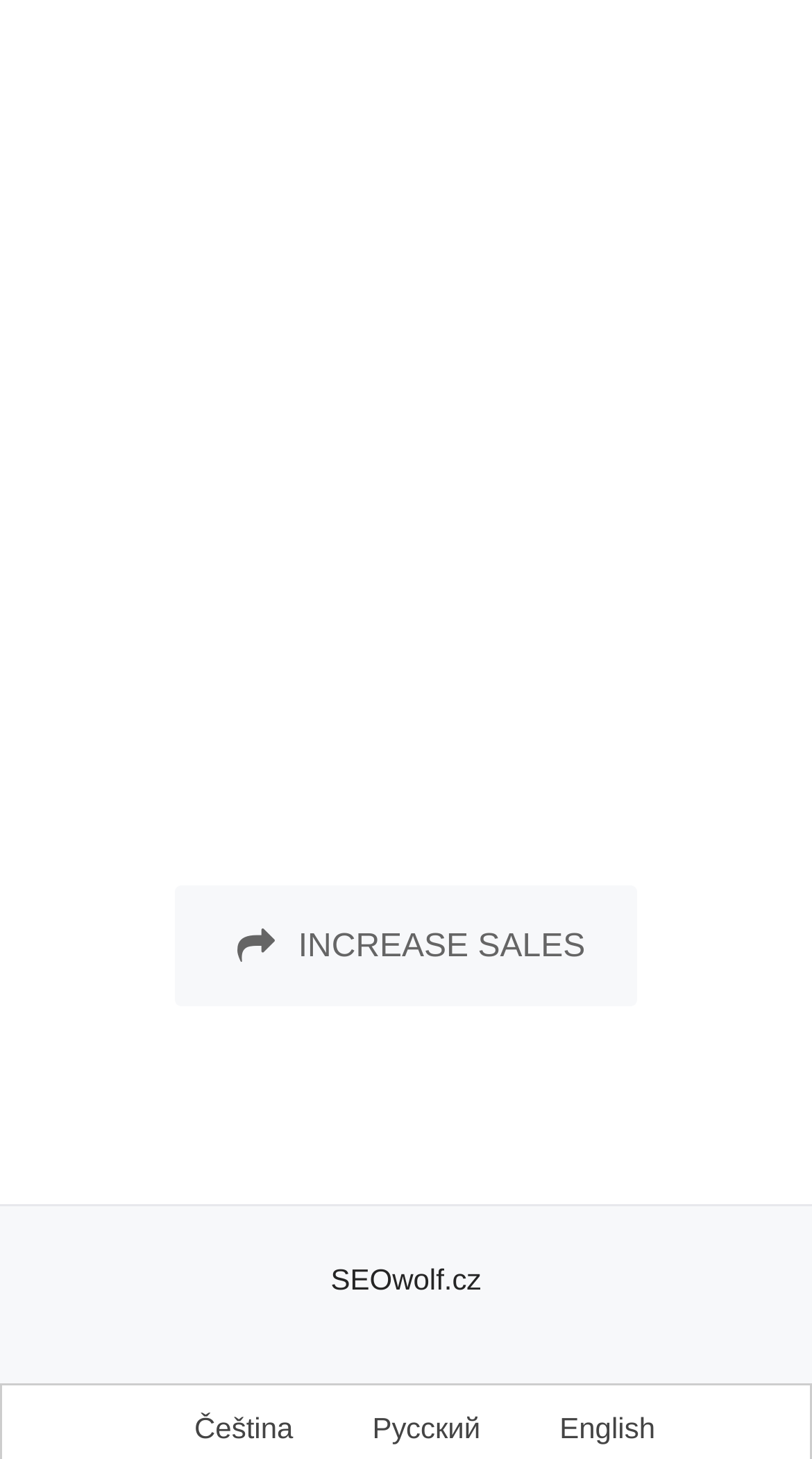How many links are at the bottom of the webpage?
Based on the image, give a one-word or short phrase answer.

3